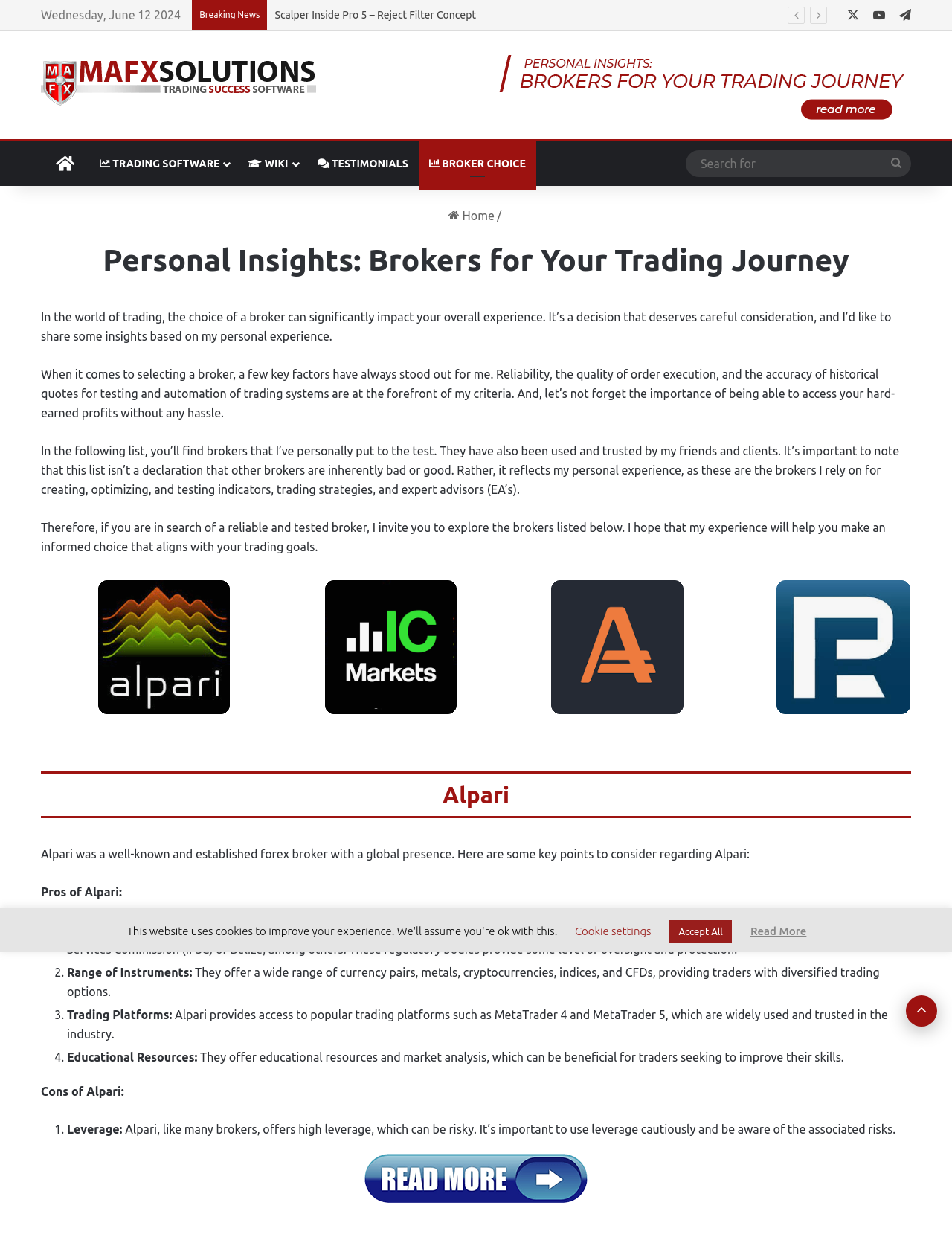Could you please study the image and provide a detailed answer to the question:
What is the name of the broker discussed in the webpage?

The broker's name is mentioned in the heading element, which is a sub-element of the main content section, and is also mentioned in the pros and cons sections of the webpage.